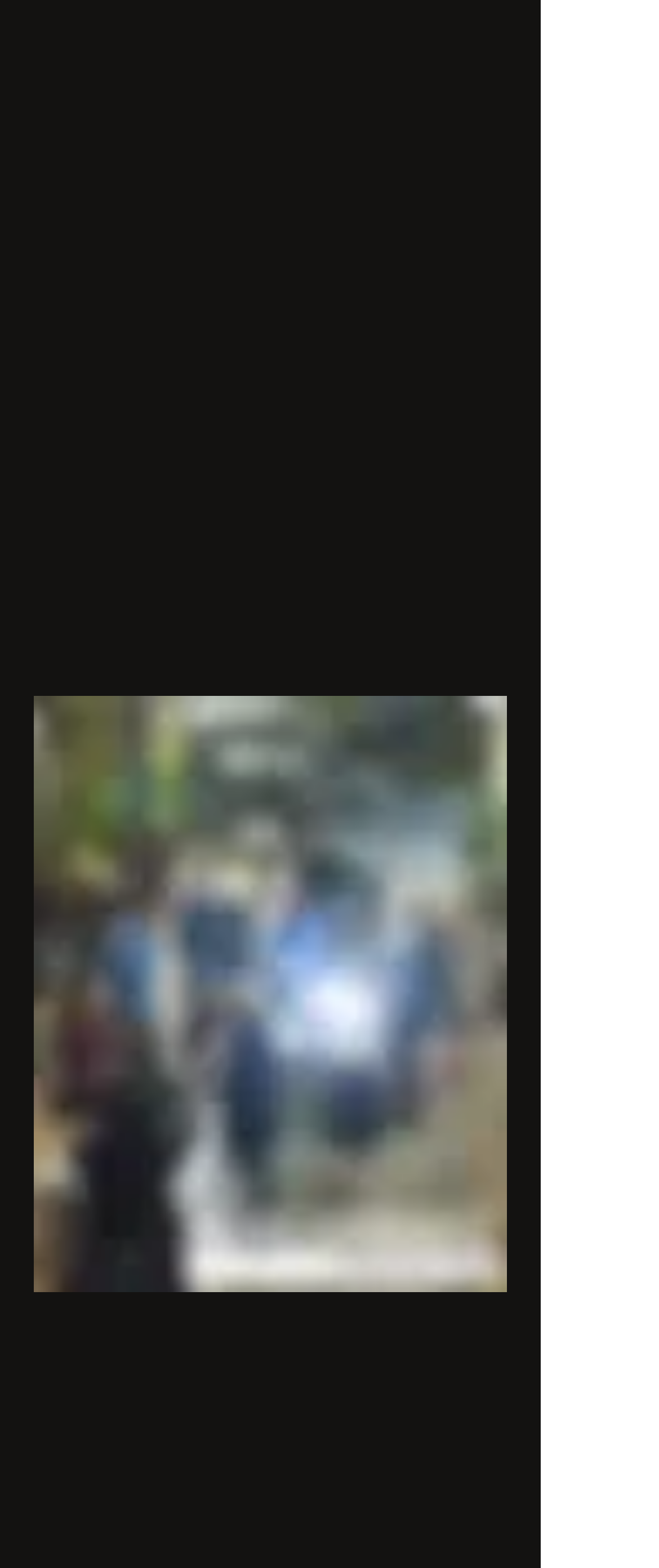What can be done by clicking the 'Join us!' link?
Please provide a single word or phrase as the answer based on the screenshot.

Register for the event